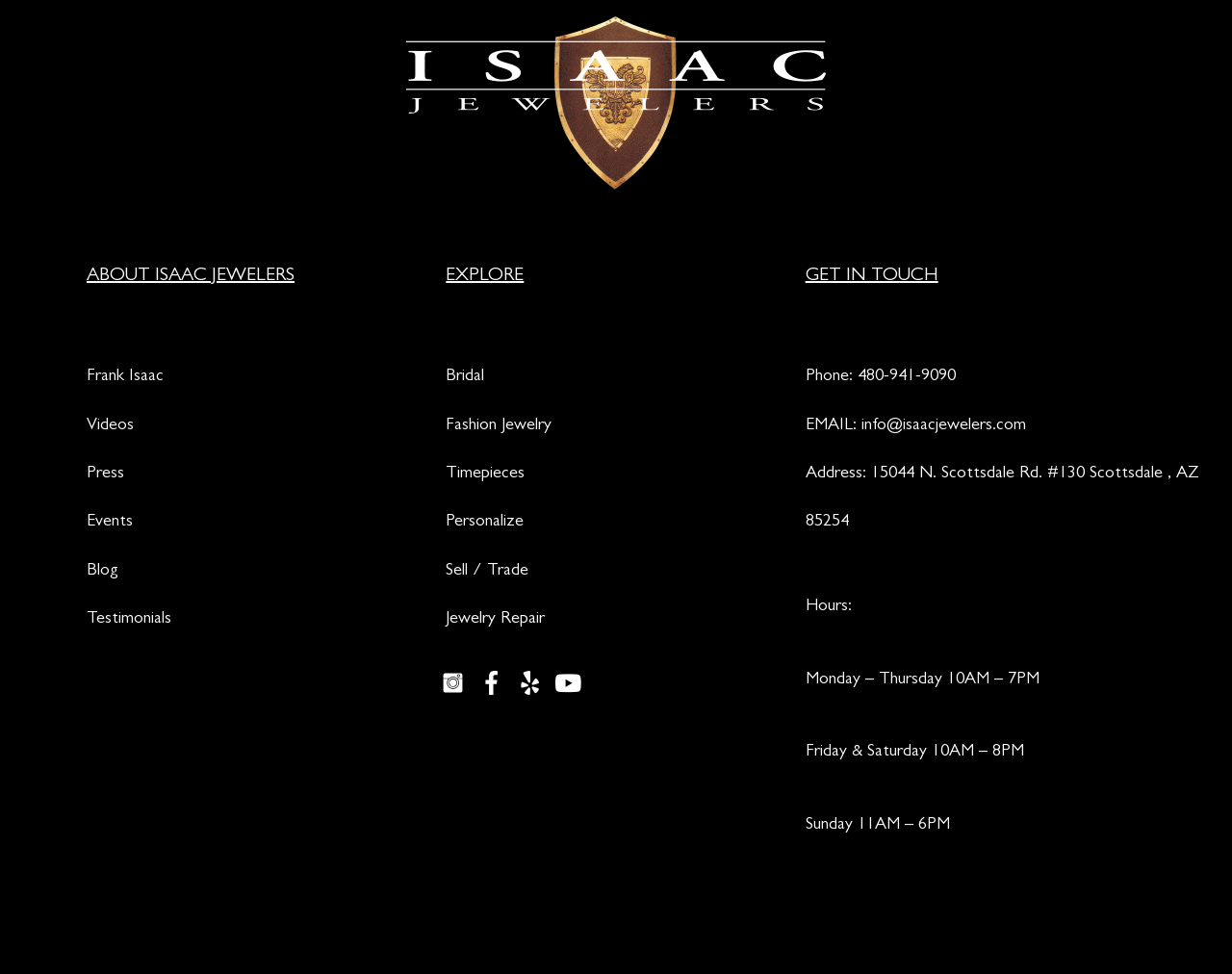What social media platforms does the jeweler have?
Please use the image to provide an in-depth answer to the question.

The jeweler has links to their social media profiles in the footer section, which includes Yelp and Youtube, as indicated by the icons and text 'Yelp ' and 'Youtube '.